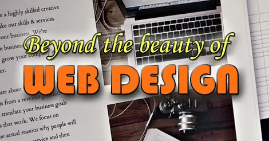Give a detailed account of the visual elements in the image.

The image titled "Beyond the beauty of web design" visually captures the essence of modern web design by incorporating elements from both aesthetics and functionality. It features a stylish, creative workspace complete with a laptop, indicating a professional atmosphere where innovative ideas are birthed. Surrounding the laptop are various objects like papers and perhaps a camera, hinting at the multifaceted nature of web development that goes beyond mere visual appeal. 

The bold, vibrant typography emphasizes the theme of the article, suggesting that successful web design intertwines beauty with strategy, usability, and user experience. This image serves as a compelling introduction to a discussion about how web design is not just about creating visually attractive sites, but also about enhancing usability and engagement. It invites viewers to explore the deeper layers of web design philosophy beyond surface-level aesthetics.